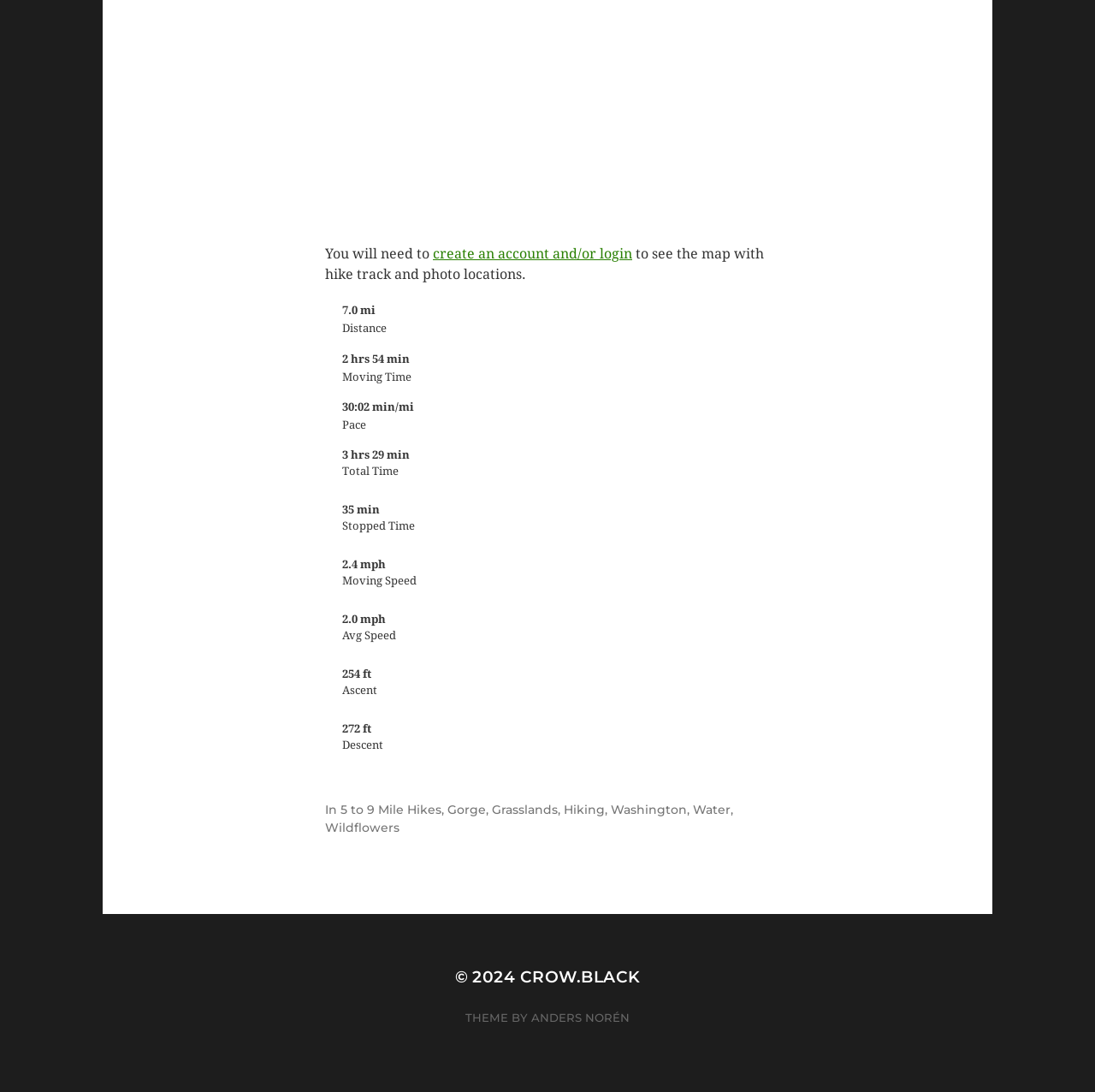What is the pace of the hike?
Based on the screenshot, give a detailed explanation to answer the question.

The pace of the hike can be found in the section that displays the hike's details. It is located near the top of the page and is labeled as 'Pace'. The value is 30 minutes and 2 seconds per mile.